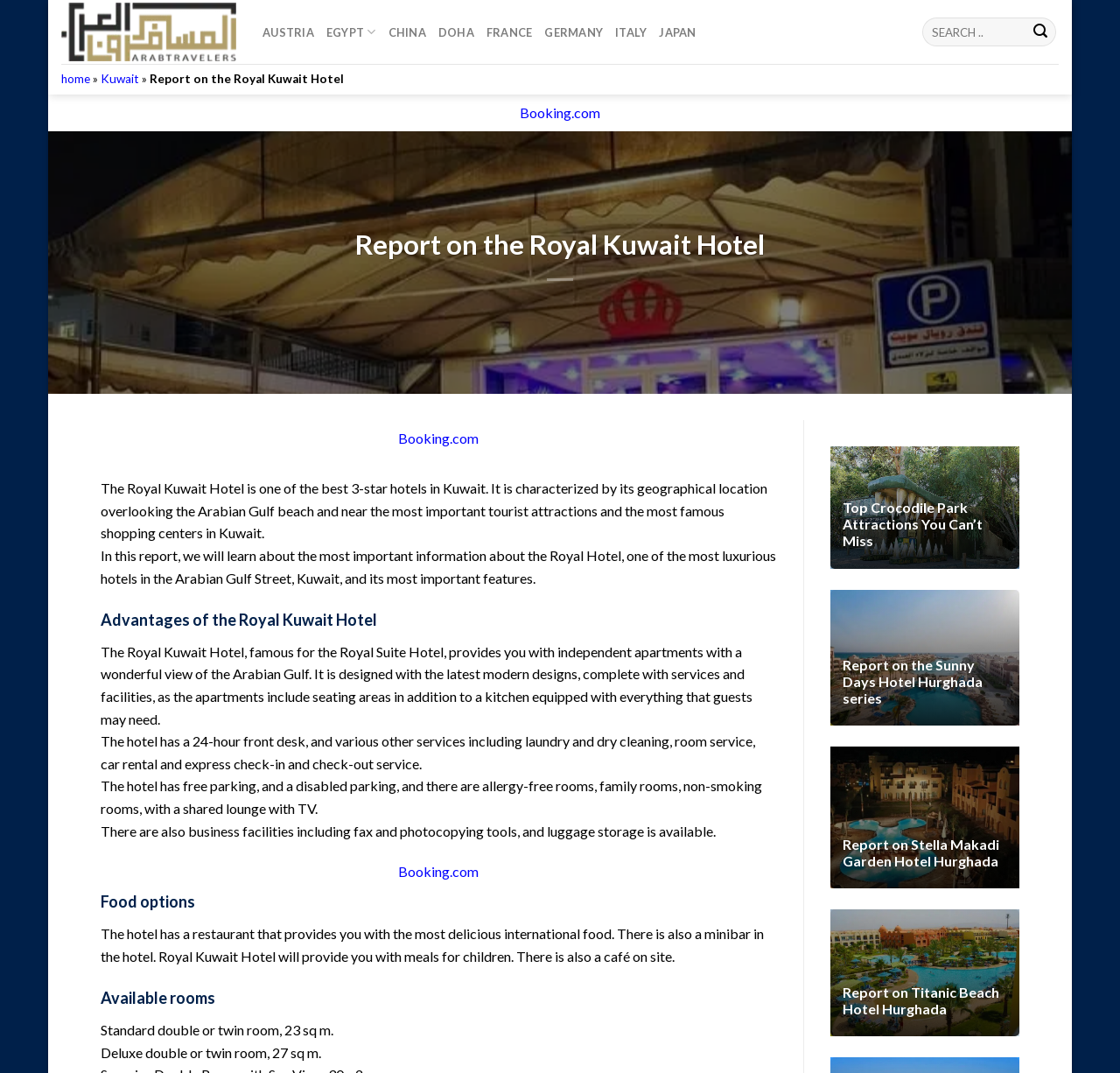Can you determine the main header of this webpage?

Report on the Royal Kuwait Hotel